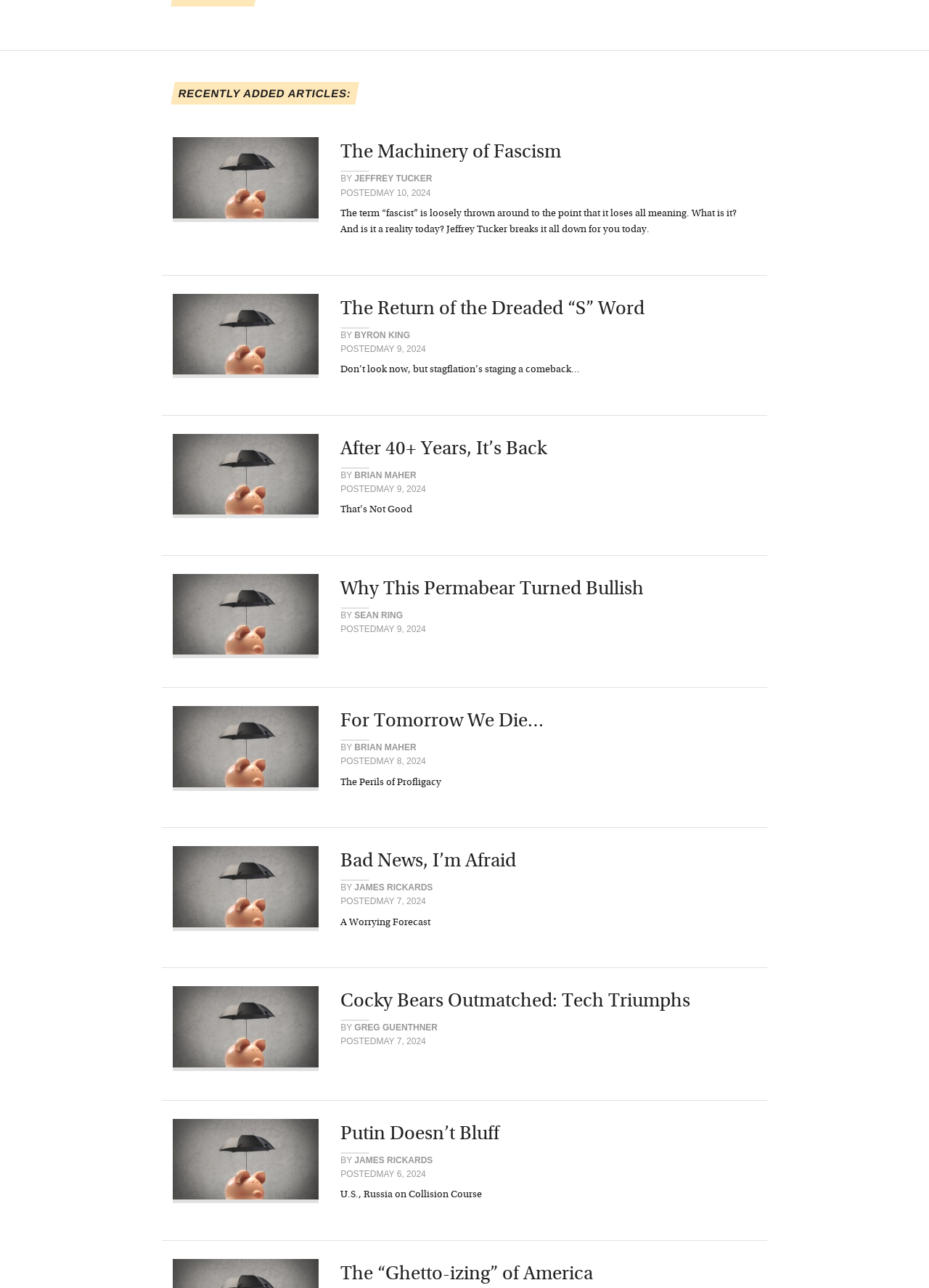Please analyze the image and provide a thorough answer to the question:
What is the title of the first article?

The first article is identified by the heading element with the text 'The Machinery of Fascism' and the link element with the text 'The Machinery of Fascism BY JEFFREY TUCKER POSTEDMAY 10, 2024 The term “fascist” is loosely thrown around to the point that it loses all meaning. What is it? And is it a reality today? Jeffrey Tucker breaks it all down for you today.'